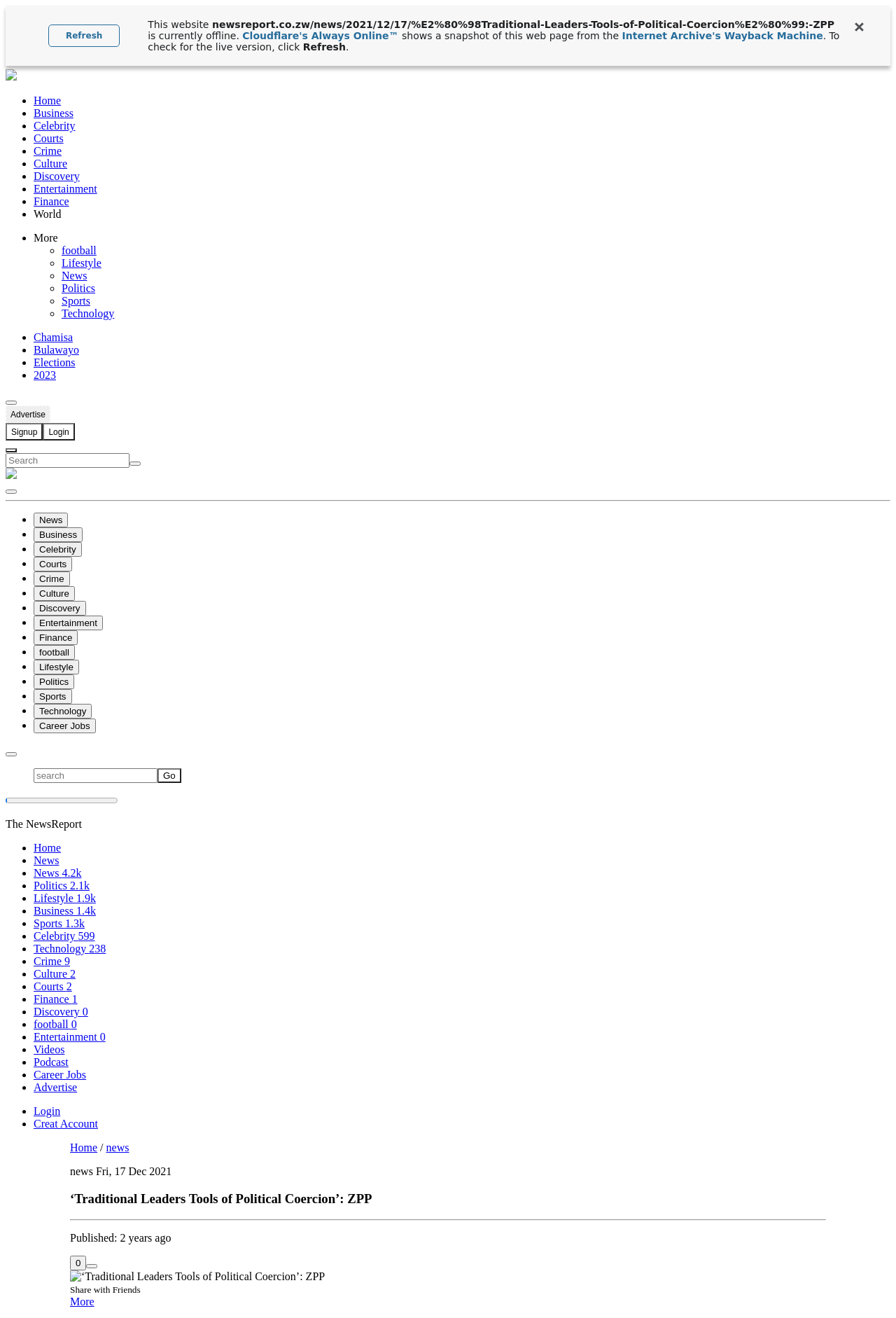What categories are listed on the top of the webpage?
Using the picture, provide a one-word or short phrase answer.

Home, Business, Celebrity, etc.